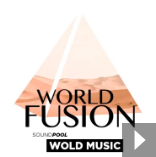What is the purpose of the interactive button on the right side?
Using the visual information, answer the question in a single word or phrase.

To listen to samples or tracks